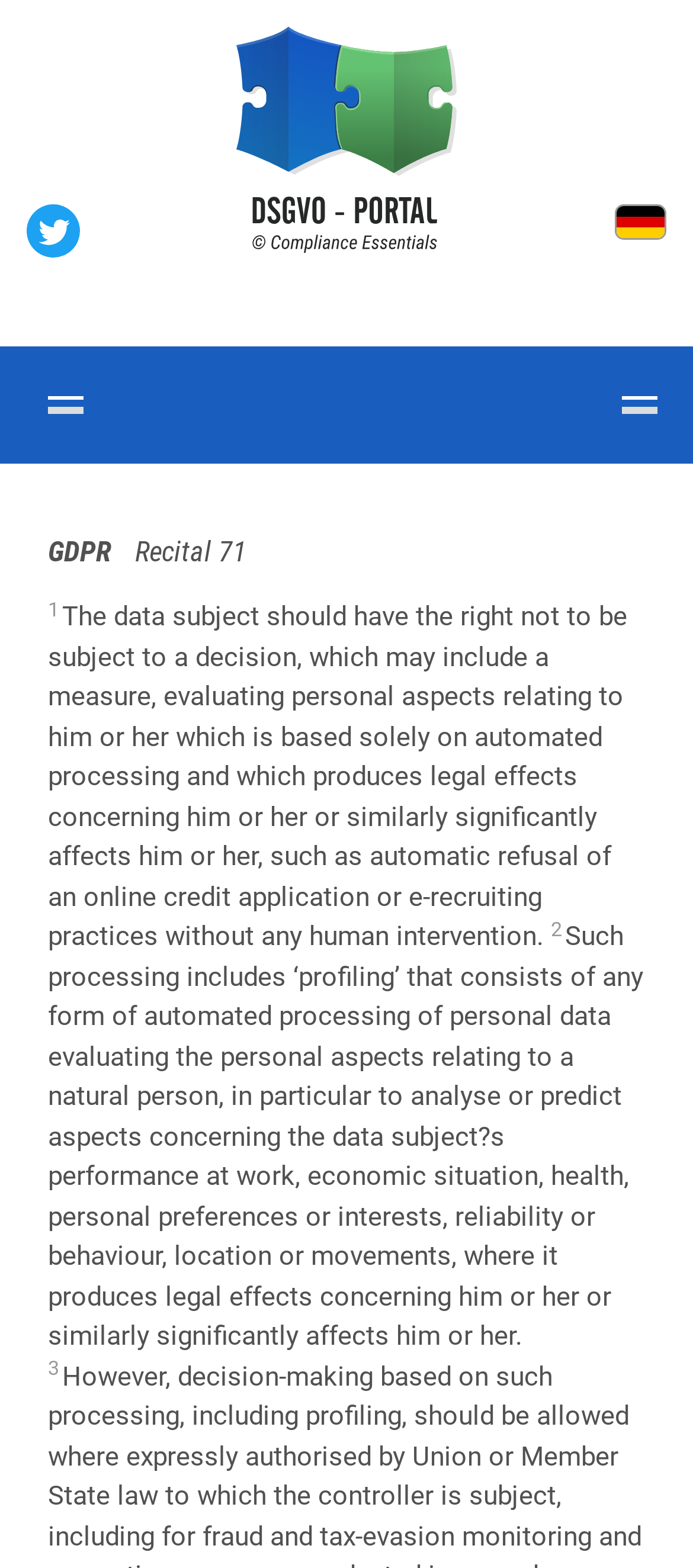Summarize the webpage with intricate details.

The webpage is about Recital 71 of the General Data Protection Regulation (GDPR). At the top left corner, there is a logo of GDPR-Portal, accompanied by a Twitter link and an image. On the top right corner, there is a link to the Deutsche Version (German version) of the webpage, accompanied by an image. Below these elements, there is an empty button.

The main content of the webpage is divided into sections. The first section is headed by "GDPR Recital 71" and has a superscript. Below the heading, there is a paragraph of text that explains the right of the data subject not to be subject to a decision based solely on automated processing, which may produce legal effects or significantly affect them. This paragraph is followed by another superscript with the number "2".

The next section continues the explanation of automated processing, including profiling, which evaluates personal aspects of a natural person, such as performance at work, economic situation, health, personal preferences, or behavior. This section also has a superscript with the number "3". Overall, the webpage provides detailed information about Recital 71 of the GDPR, with a focus on the rights of data subjects and the implications of automated processing.